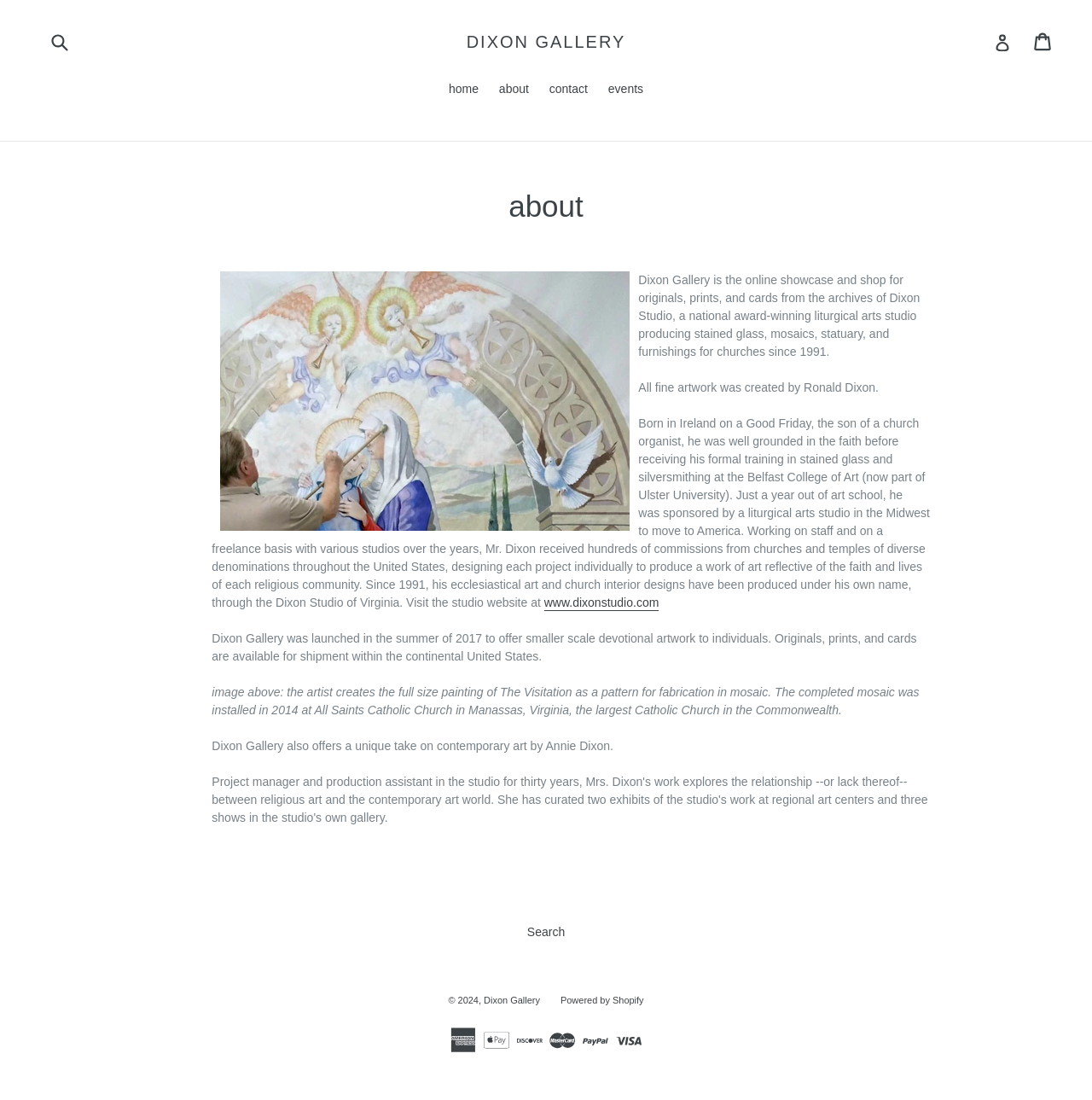Identify the bounding box coordinates of the area you need to click to perform the following instruction: "Go to home page".

[0.403, 0.073, 0.446, 0.091]